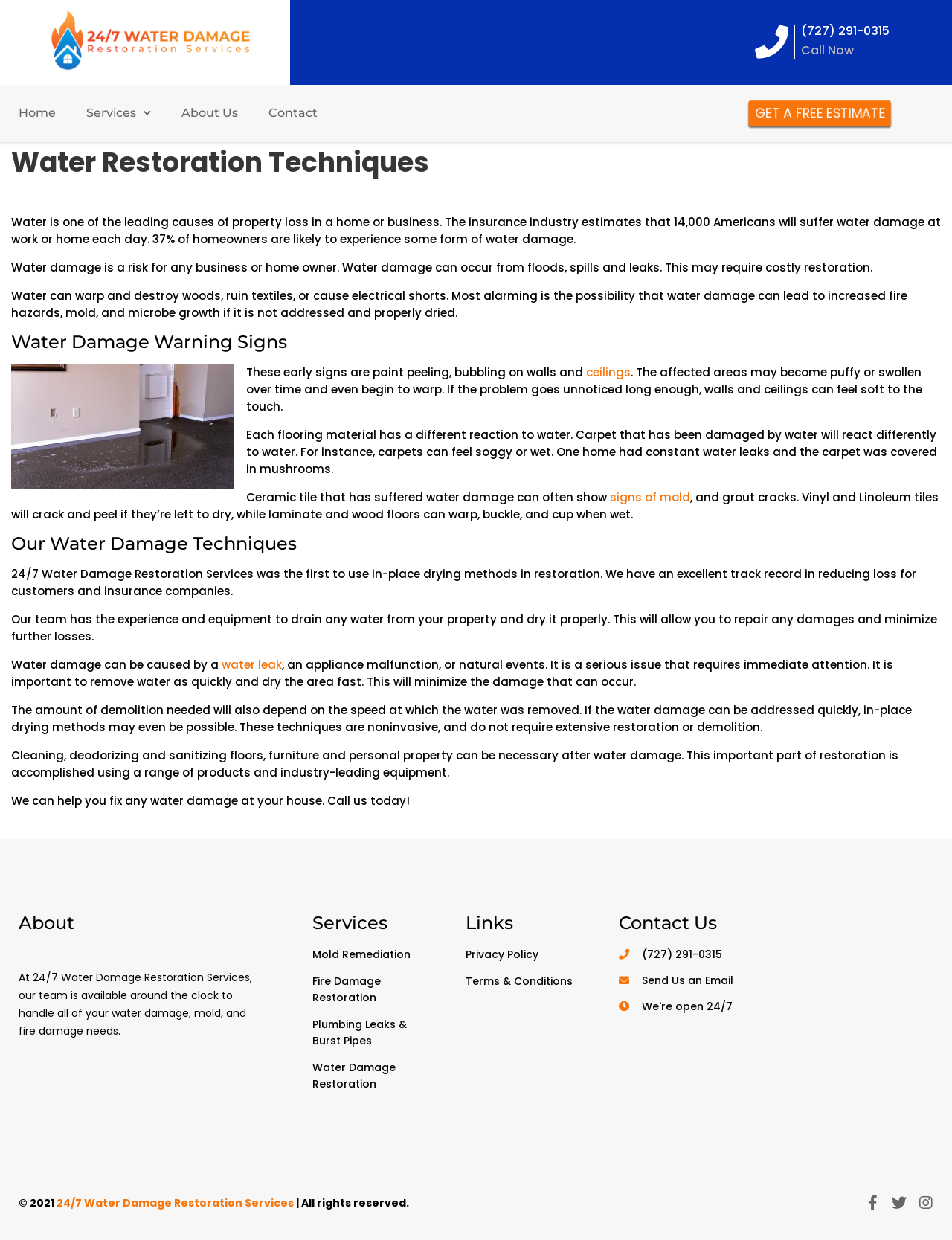Create a detailed description of the webpage's content and layout.

This webpage is about water restoration techniques and 24/7 water damage restoration services. At the top, there are several links, including a phone number, and a "Call Now" button. Below that, there is a heading "Water Restoration Techniques" followed by a paragraph of text explaining the risks of water damage to properties. 

To the right of the heading, there is an image related to water restoration techniques. Below the image, there are several paragraphs of text describing the warning signs of water damage, including peeling paint, bubbling walls, and warped floors. There are also links to specific types of water damage, such as ceilings and mold.

Further down the page, there is a heading "Our Water Damage Techniques" followed by several paragraphs of text describing the company's approach to water damage restoration, including in-place drying methods and equipment to drain and dry properties quickly. 

At the bottom of the page, there are several sections, including "About", "Services", "Links", and "Contact Us". The "About" section describes the company's team and availability. The "Services" section lists several services, including mold remediation, fire damage restoration, and plumbing leaks. The "Links" section includes links to the company's privacy policy and terms and conditions. The "Contact Us" section includes a phone number and a link to send an email. Finally, there is a copyright notice at the very bottom of the page.